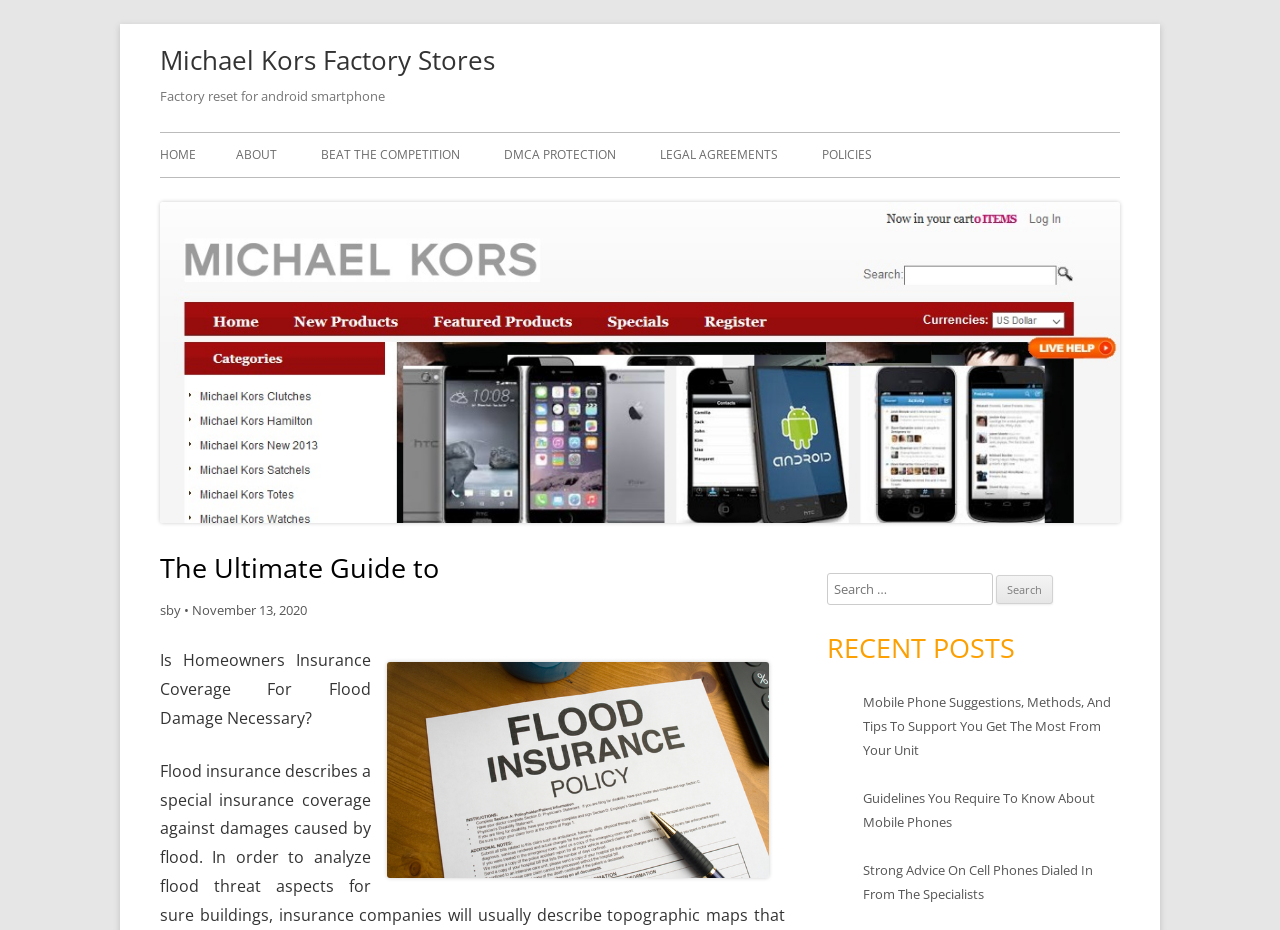Identify the bounding box of the UI element described as follows: "Beat the competition". Provide the coordinates as four float numbers in the range of 0 to 1 [left, top, right, bottom].

[0.251, 0.143, 0.359, 0.191]